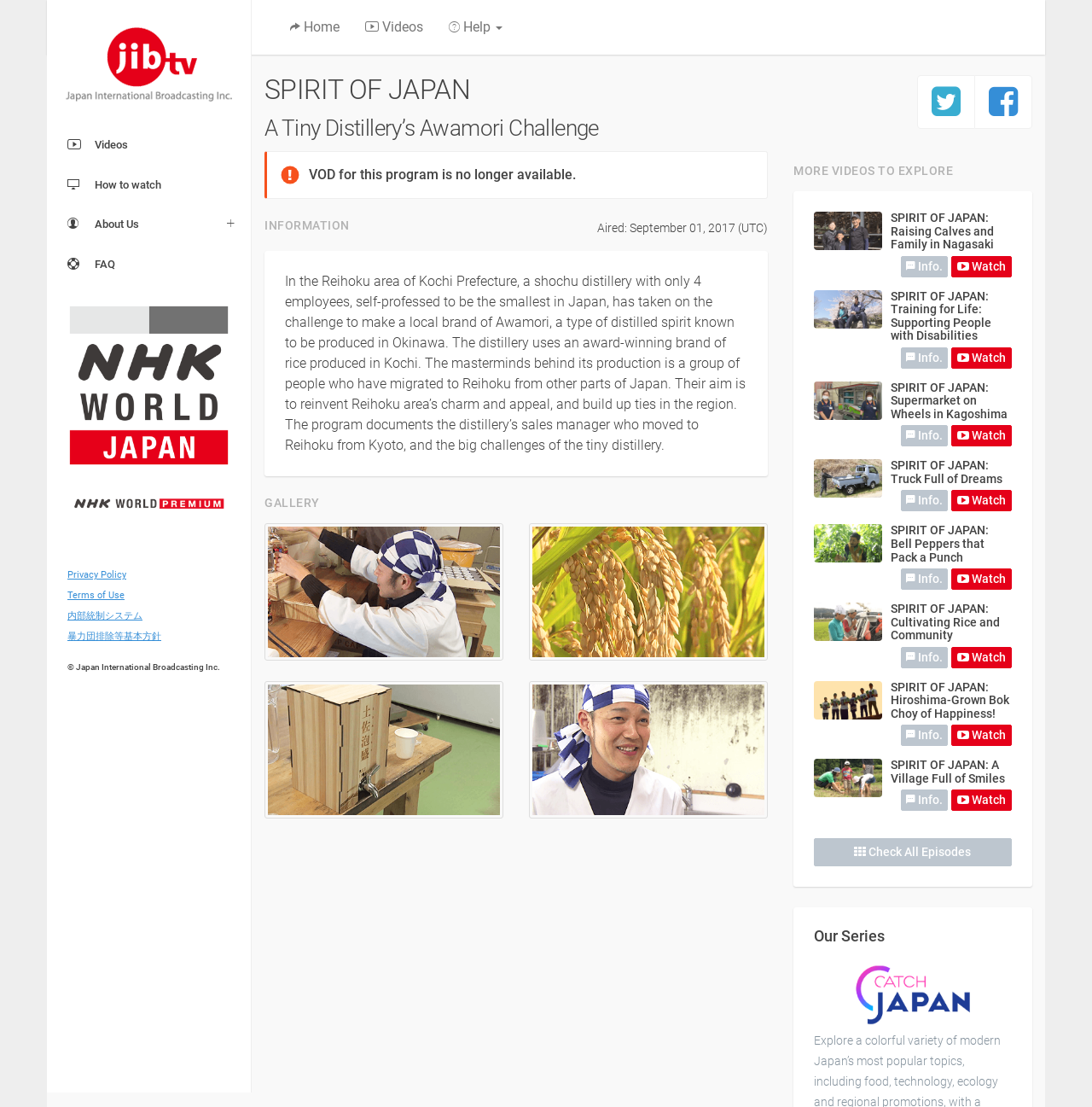Where is the distillery located?
Please interpret the details in the image and answer the question thoroughly.

The question asks for the location of the distillery. From the webpage, we can see that the text 'In the Reihoku area of Kochi Prefecture, a shochu distillery...' is present, which suggests that the distillery is located in Reihoku, Kochi Prefecture.